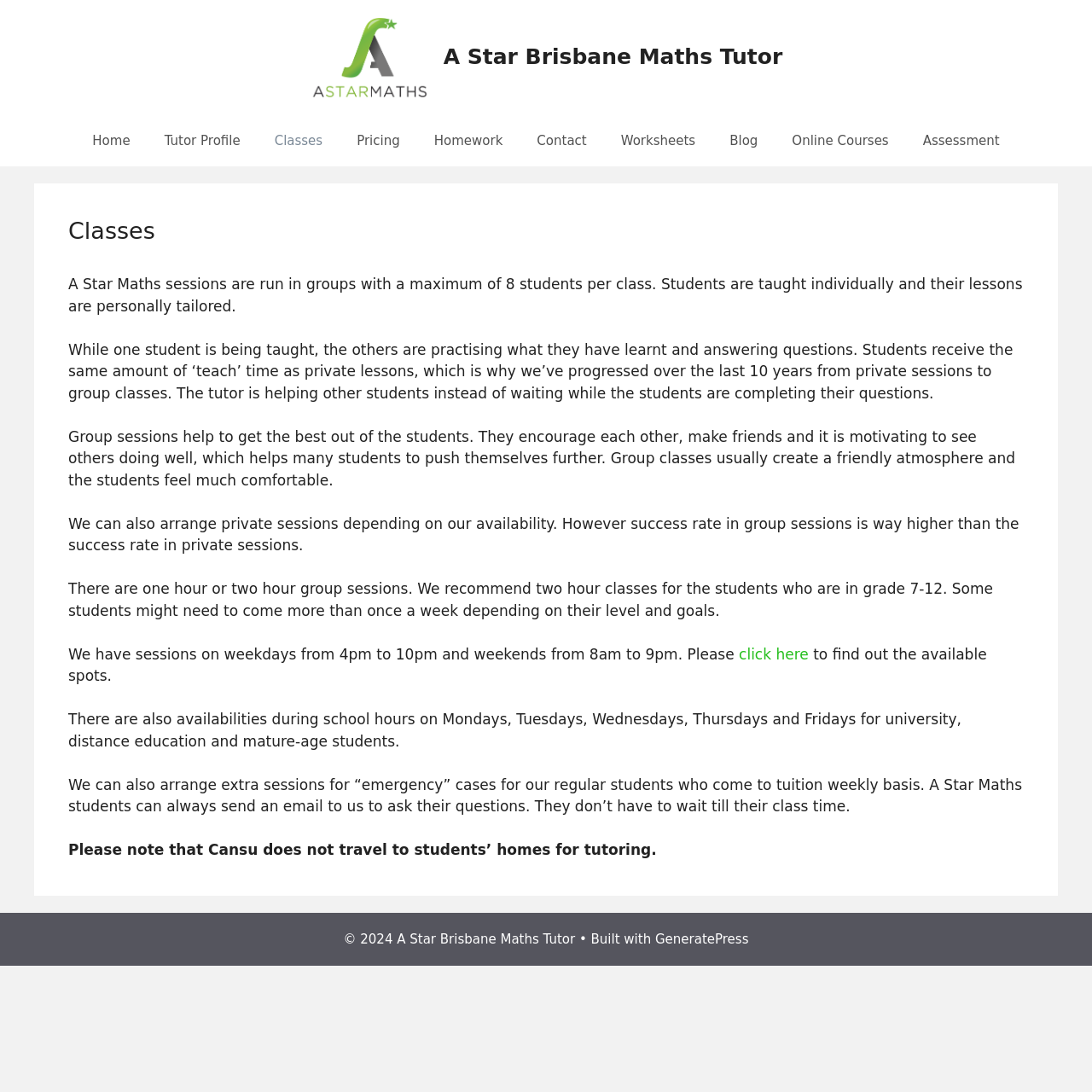Identify the bounding box coordinates for the element you need to click to achieve the following task: "Click A Star Brisbane Maths Tutor". The coordinates must be four float values ranging from 0 to 1, formatted as [left, top, right, bottom].

[0.283, 0.044, 0.393, 0.06]